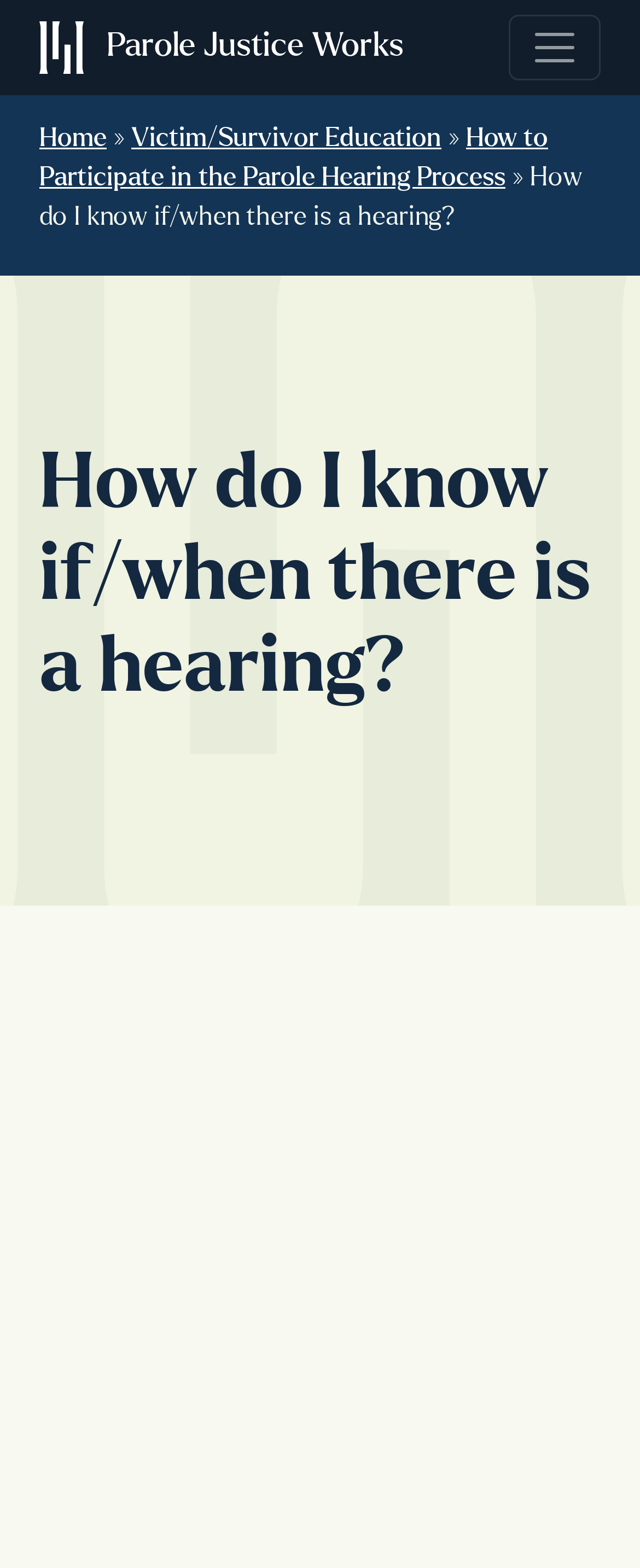What is the purpose of OVSRS notifications?
Please respond to the question with as much detail as possible.

The webpage mentions 'Notifications from OVSRS' as one of the ways to obtain information about parole hearings, implying that OVSRS notifications serve the purpose of providing parole hearing information to victims/survivors.